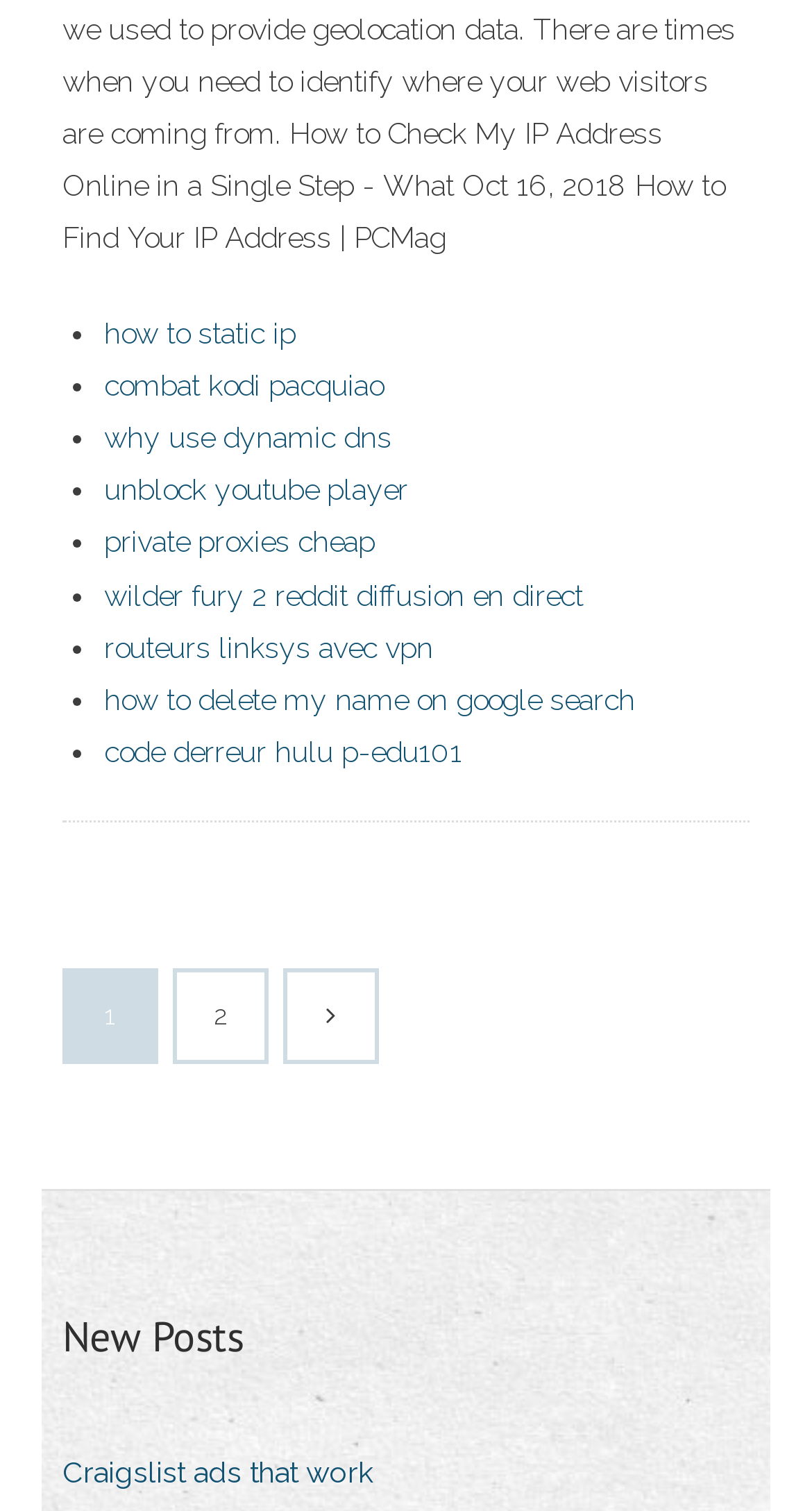Identify the bounding box for the UI element that is described as follows: "unblock youtube player".

[0.128, 0.313, 0.503, 0.335]